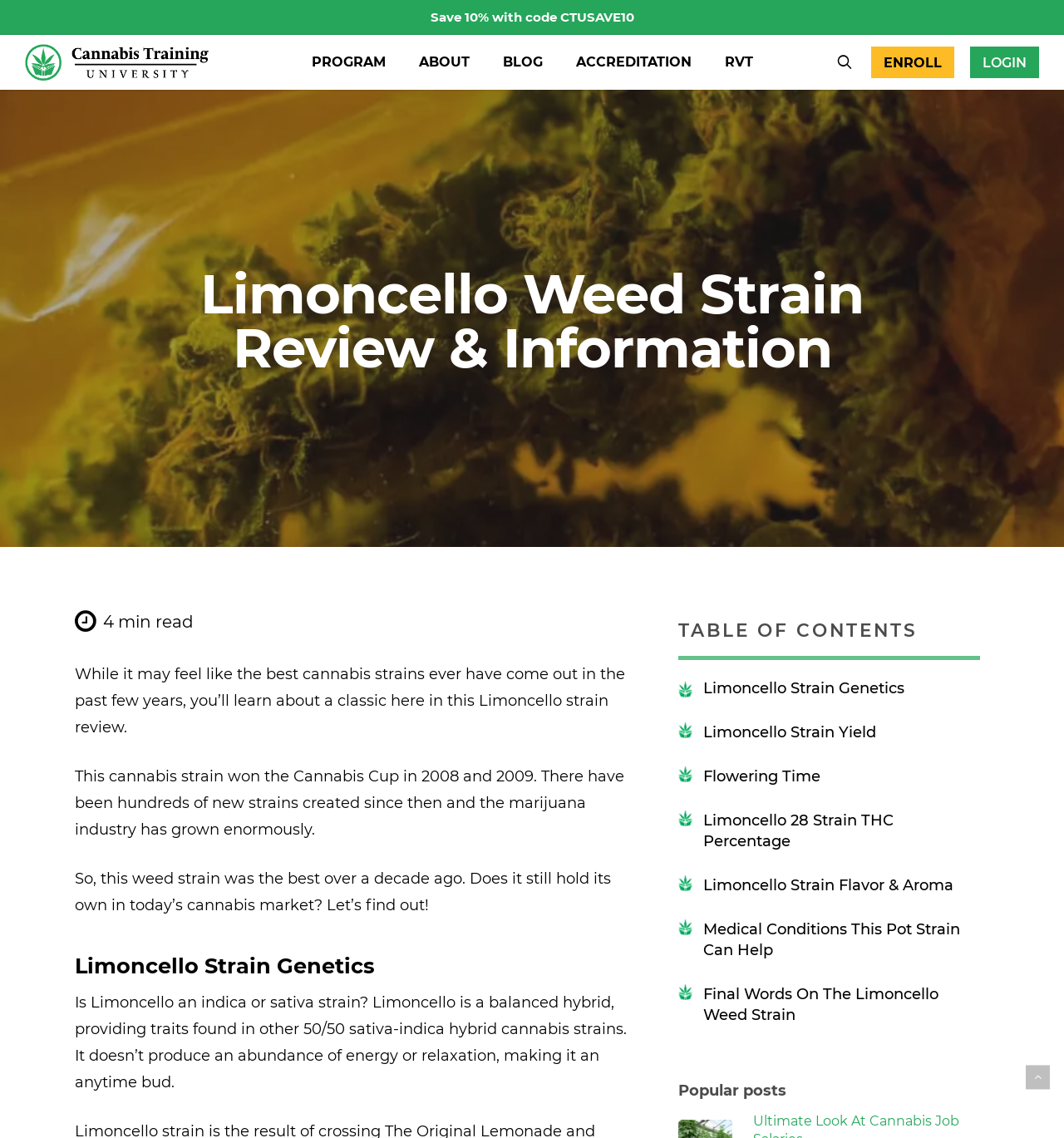Specify the bounding box coordinates of the element's area that should be clicked to execute the given instruction: "Login". The coordinates should be four float numbers between 0 and 1, i.e., [left, top, right, bottom].

[0.912, 0.041, 0.977, 0.069]